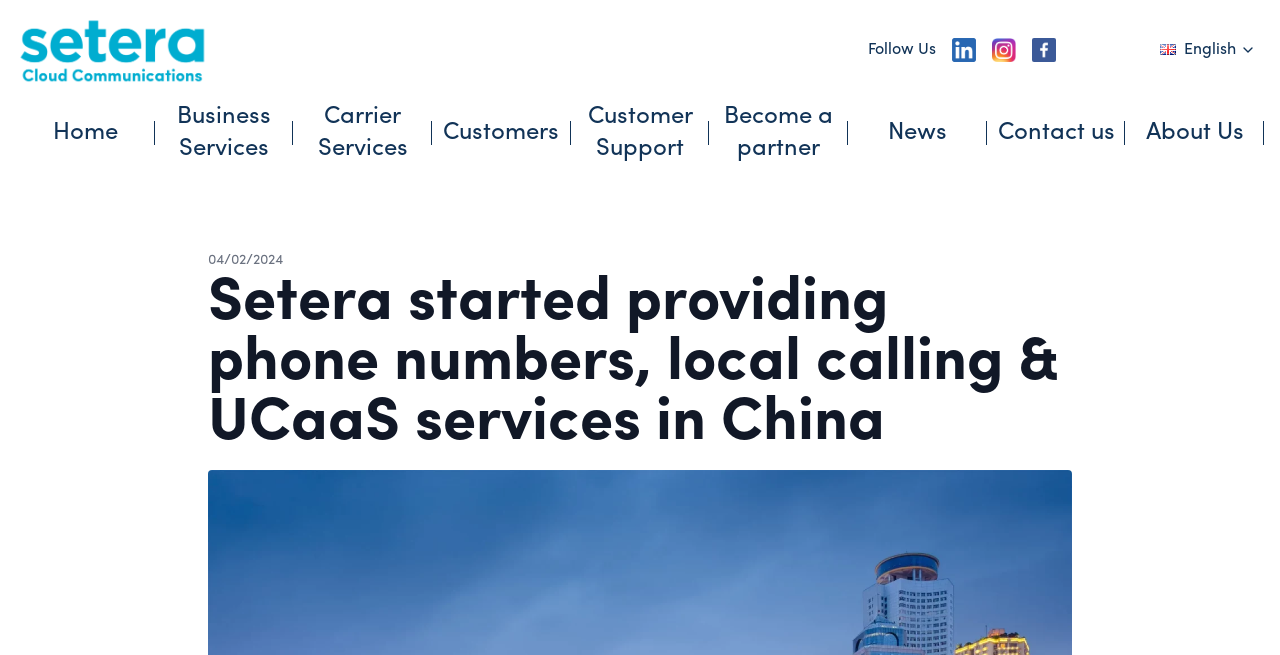Kindly provide the bounding box coordinates of the section you need to click on to fulfill the given instruction: "Click on LinkedIn".

[0.744, 0.058, 0.762, 0.095]